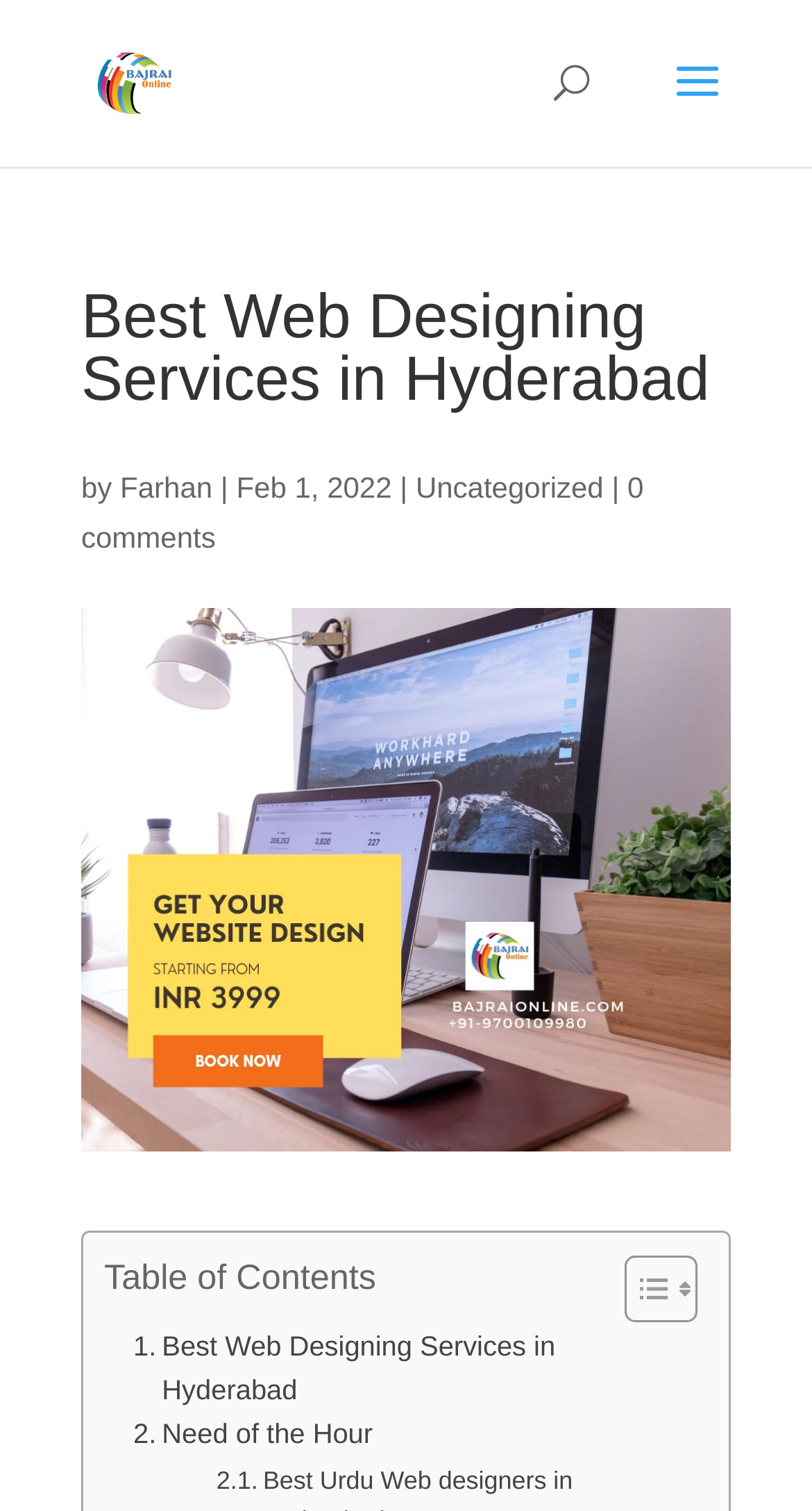Who wrote the article?
Using the information from the image, answer the question thoroughly.

The author's name is obtained from the link element with the text 'Farhan' which is located below the heading 'Best Web Designing Services in Hyderabad'.